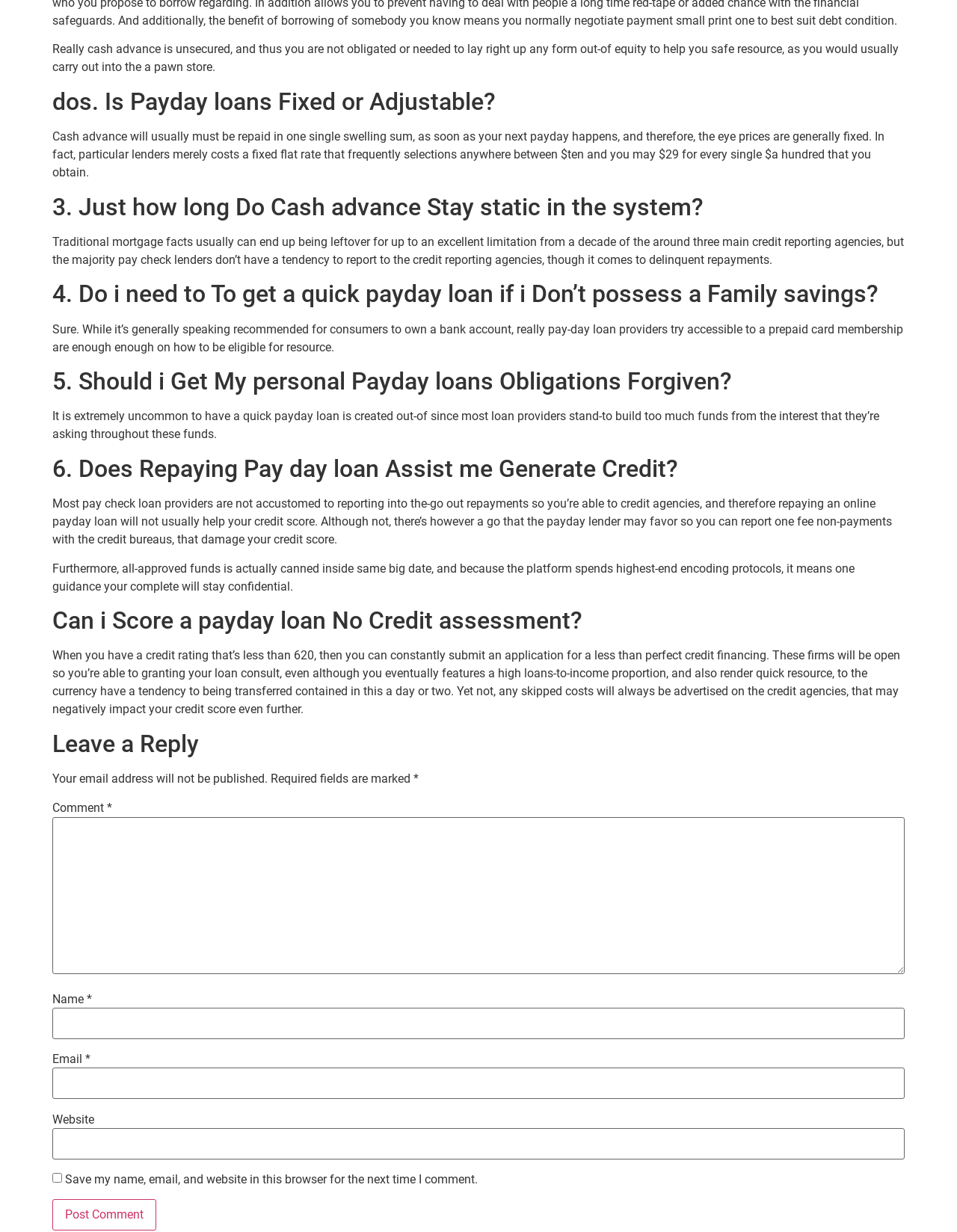Please determine the bounding box coordinates for the UI element described here. Use the format (top-left x, top-left y, bottom-right x, bottom-right y) with values bounded between 0 and 1: parent_node: Name * name="author"

[0.055, 0.818, 0.945, 0.843]